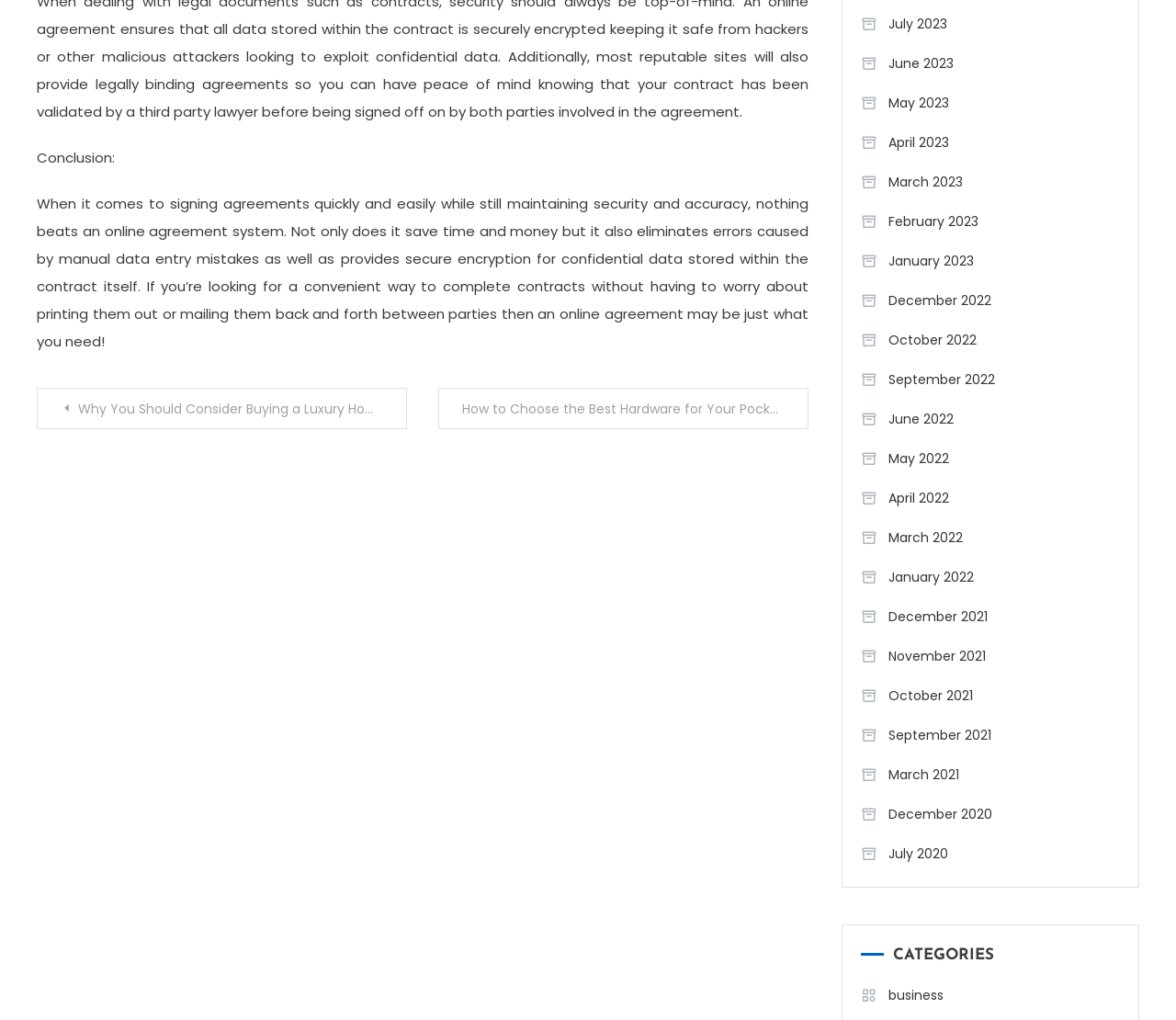From the element description December 2022, predict the bounding box coordinates of the UI element. The coordinates must be specified in the format (top-left x, top-left y, bottom-right x, bottom-right y) and should be within the 0 to 1 range.

[0.732, 0.28, 0.843, 0.309]